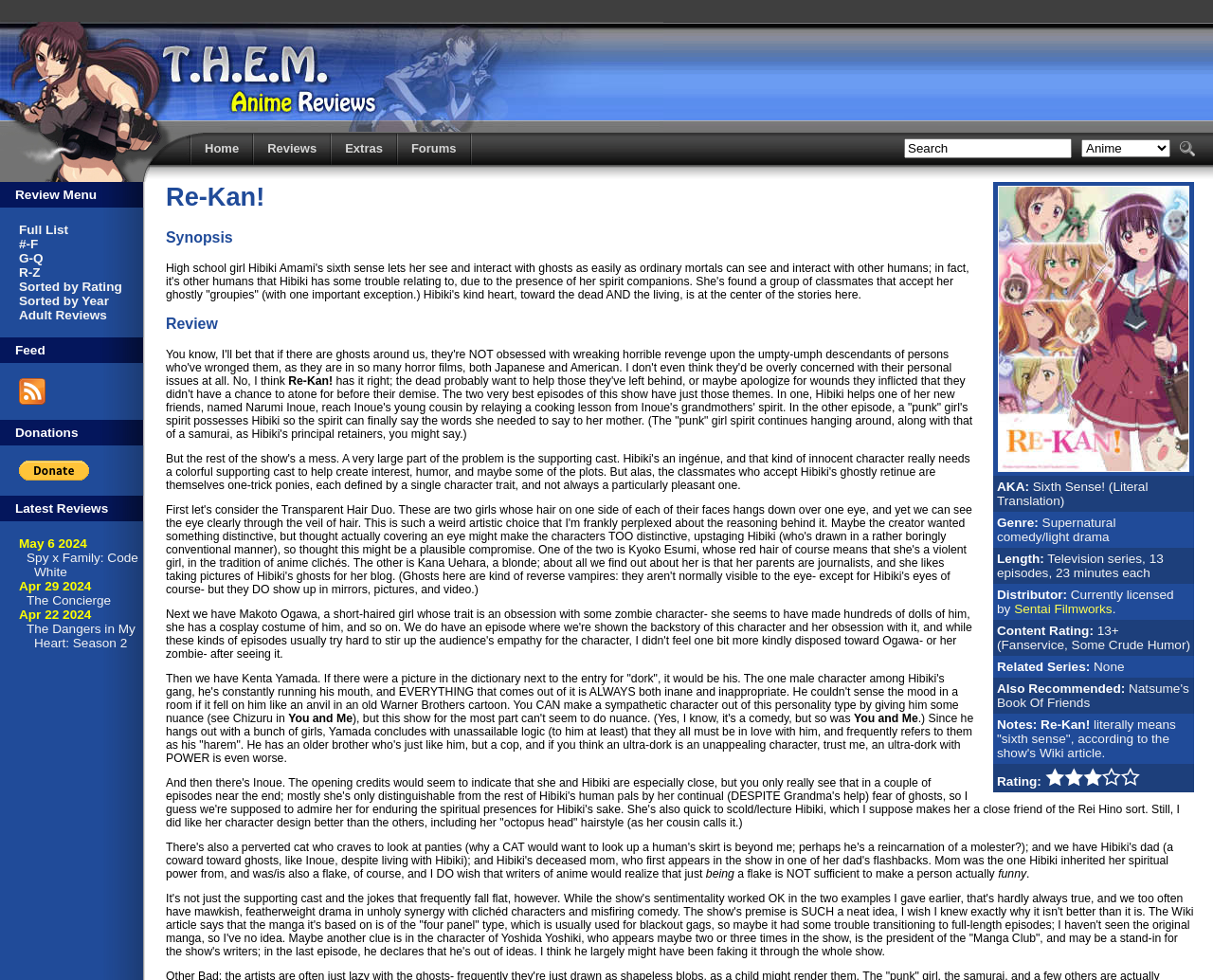Look at the image and write a detailed answer to the question: 
How many episodes are in the anime 'AKA: Sixth Sense!'?

I found the information about the anime 'AKA: Sixth Sense!' by looking at the table with details about the anime, where the length is listed as 'Television series, 13 episodes, 23 minutes each'.